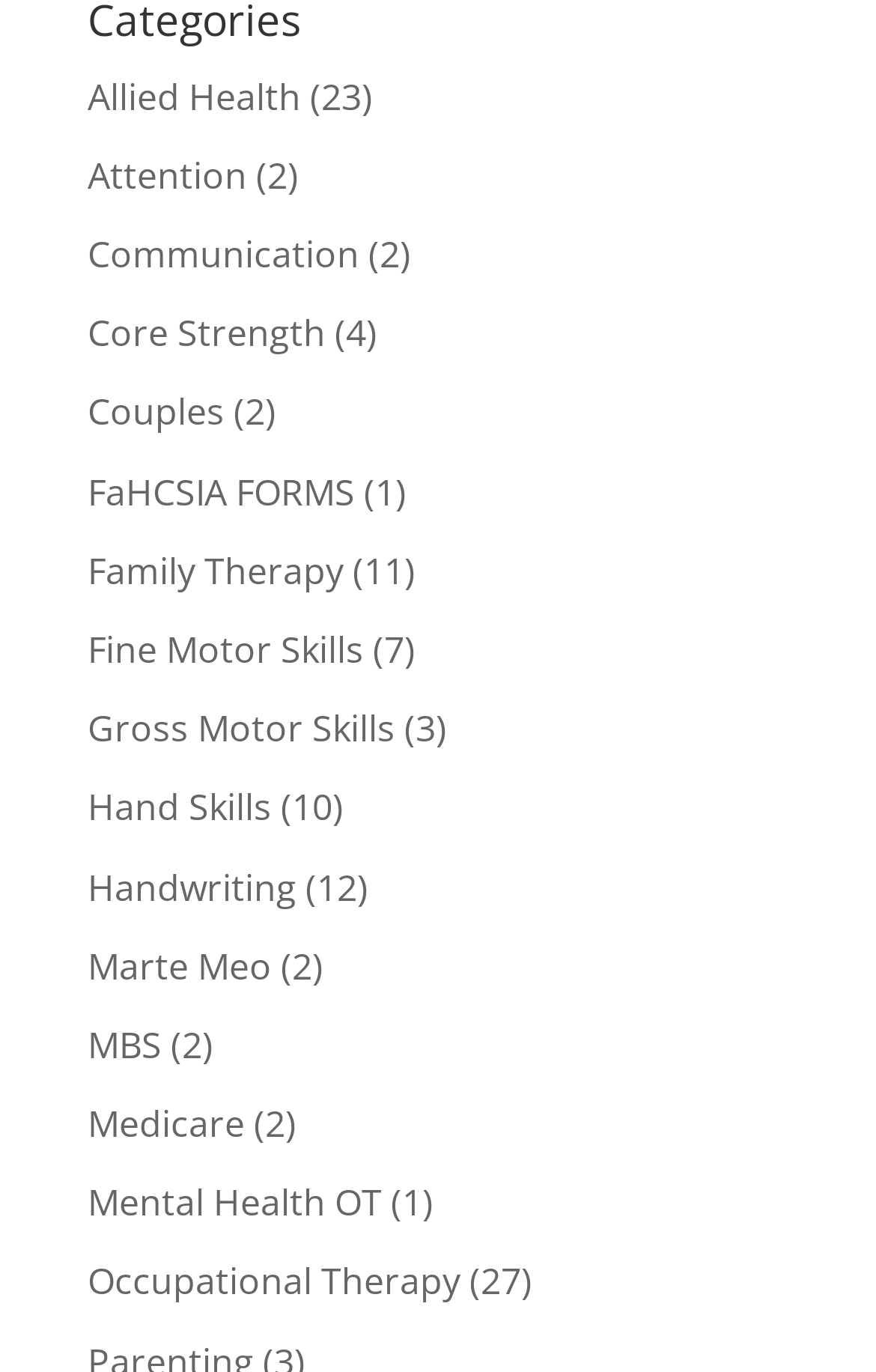Locate the bounding box coordinates of the region to be clicked to comply with the following instruction: "Learn about Handwriting". The coordinates must be four float numbers between 0 and 1, in the form [left, top, right, bottom].

[0.1, 0.628, 0.338, 0.664]